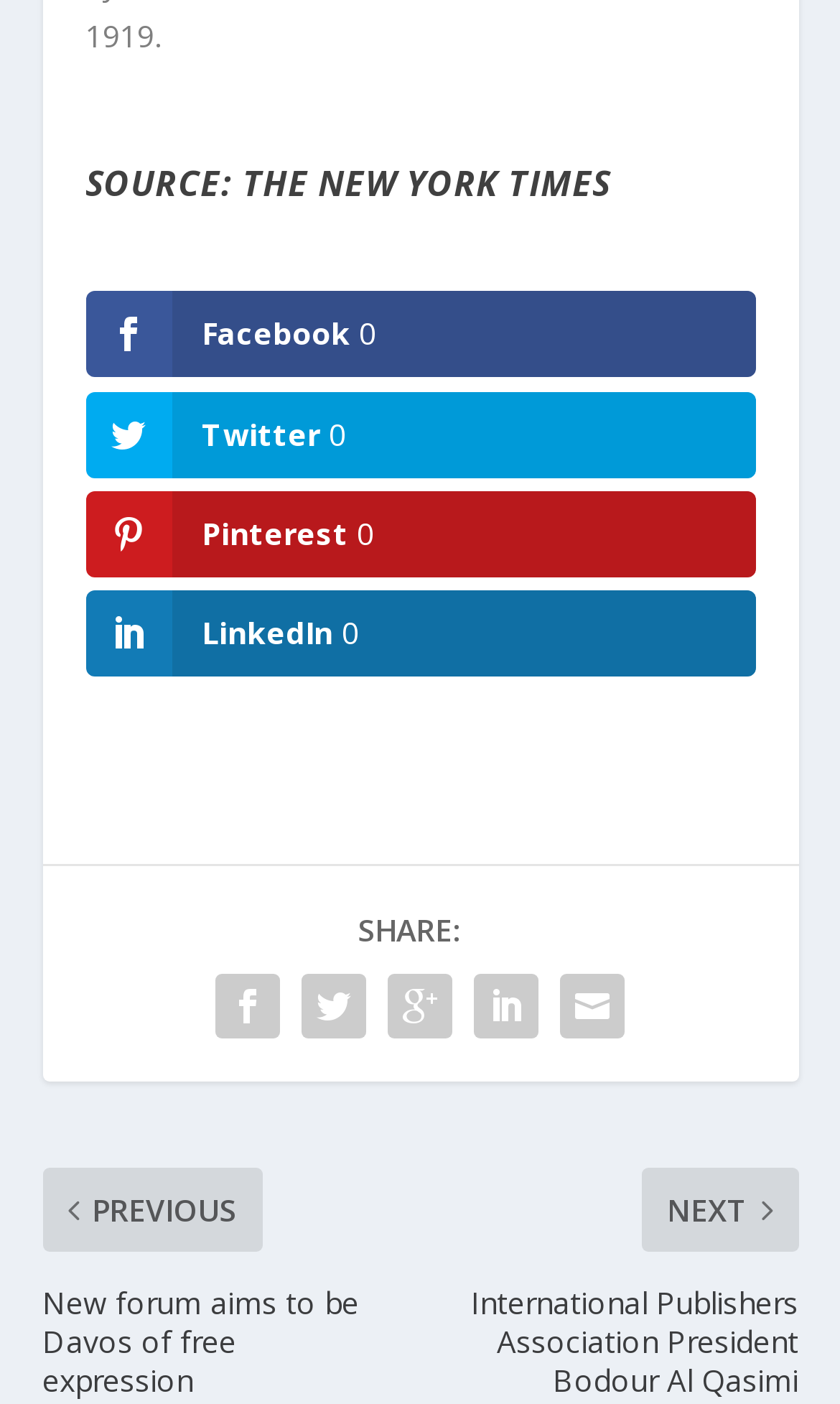Is the webpage providing a way to share content?
Please give a detailed answer to the question using the information shown in the image.

The webpage is providing a way to share content through social media links and additional sharing options, which are located at the top and middle of the webpage, respectively.